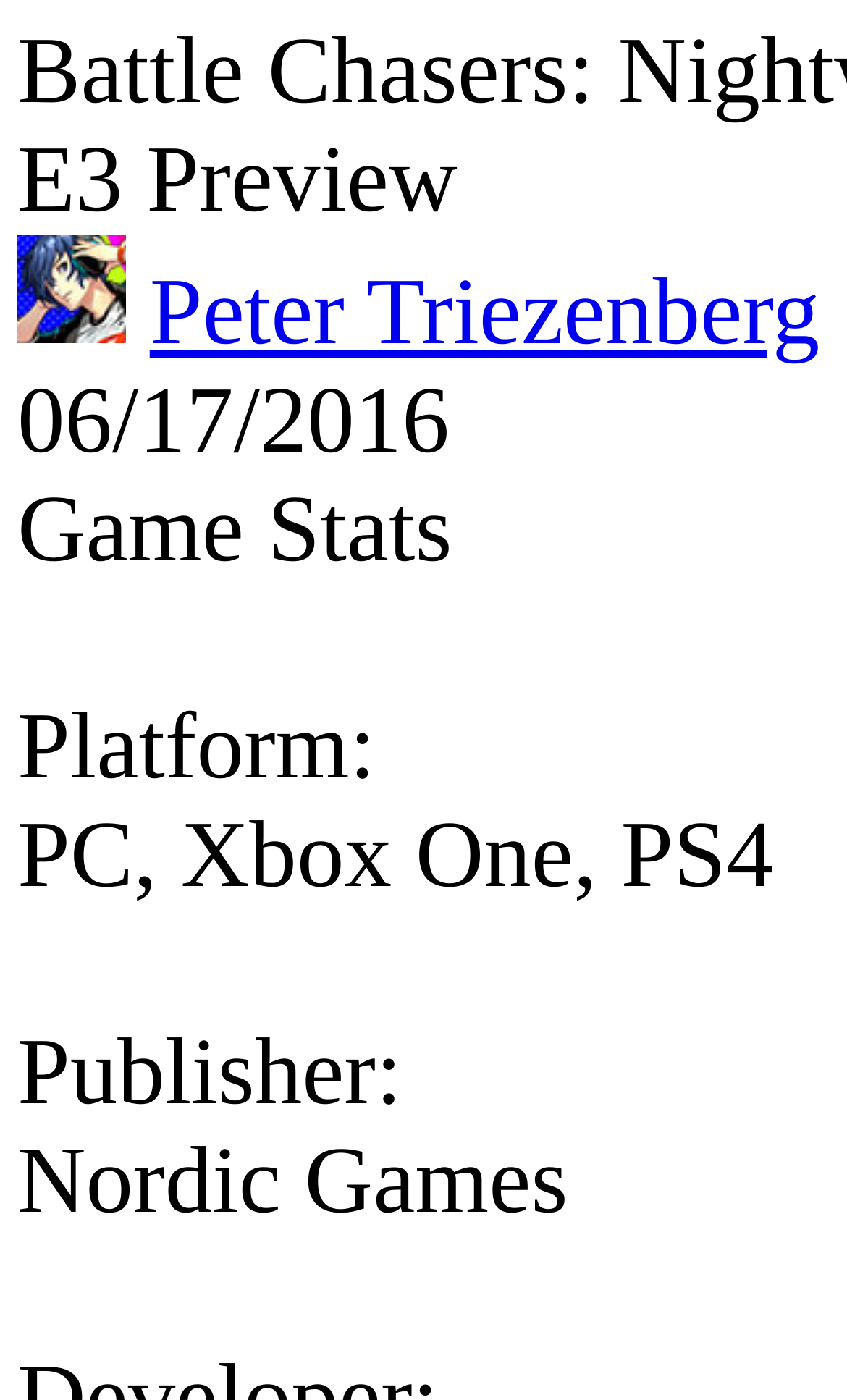Find and provide the bounding box coordinates for the UI element described with: "parent_node: Peter Triezenberg".

[0.021, 0.225, 0.149, 0.251]